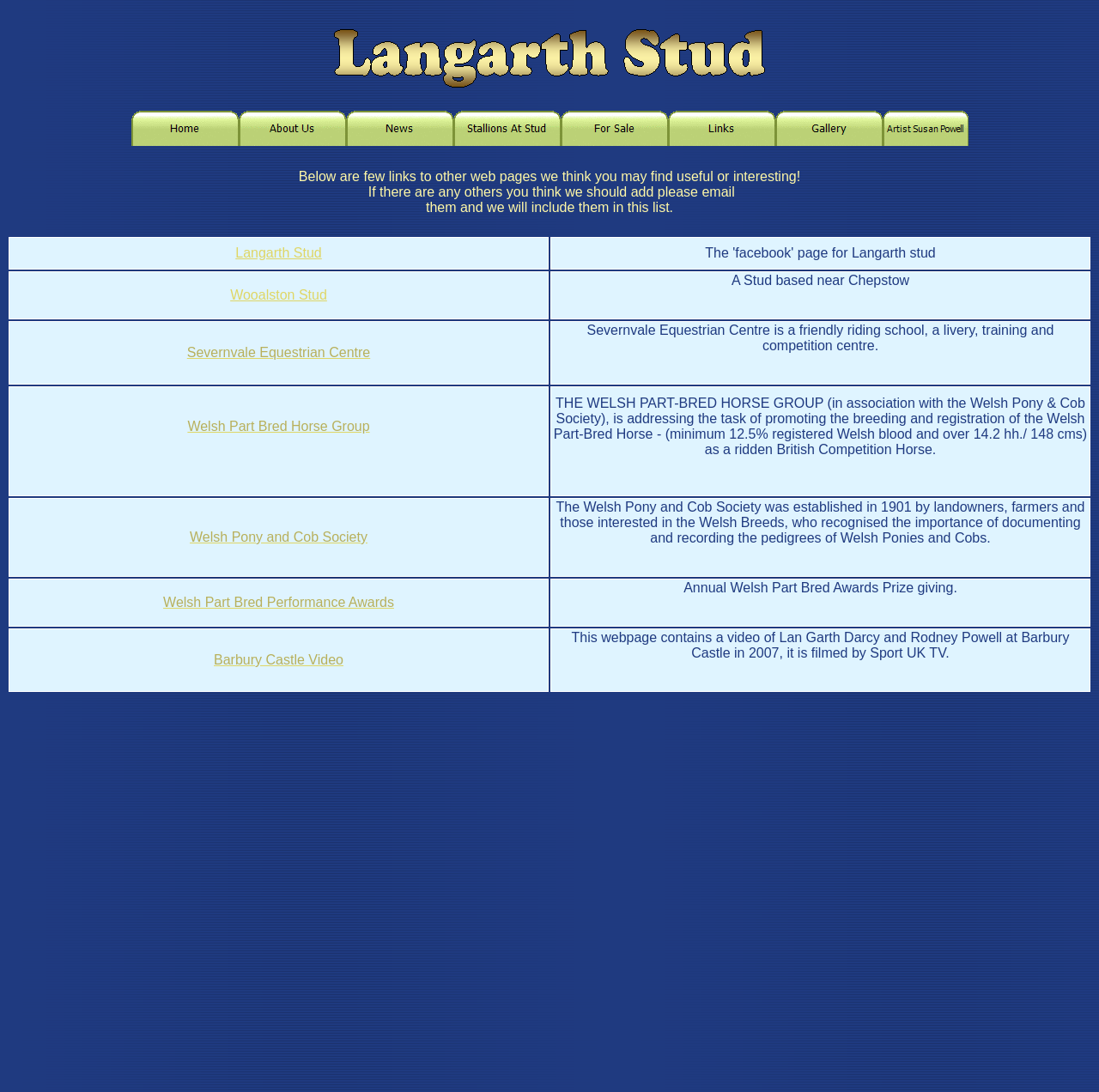Locate the bounding box coordinates of the element that needs to be clicked to carry out the instruction: "Watch Barbury Castle Video". The coordinates should be given as four float numbers ranging from 0 to 1, i.e., [left, top, right, bottom].

[0.195, 0.597, 0.312, 0.611]